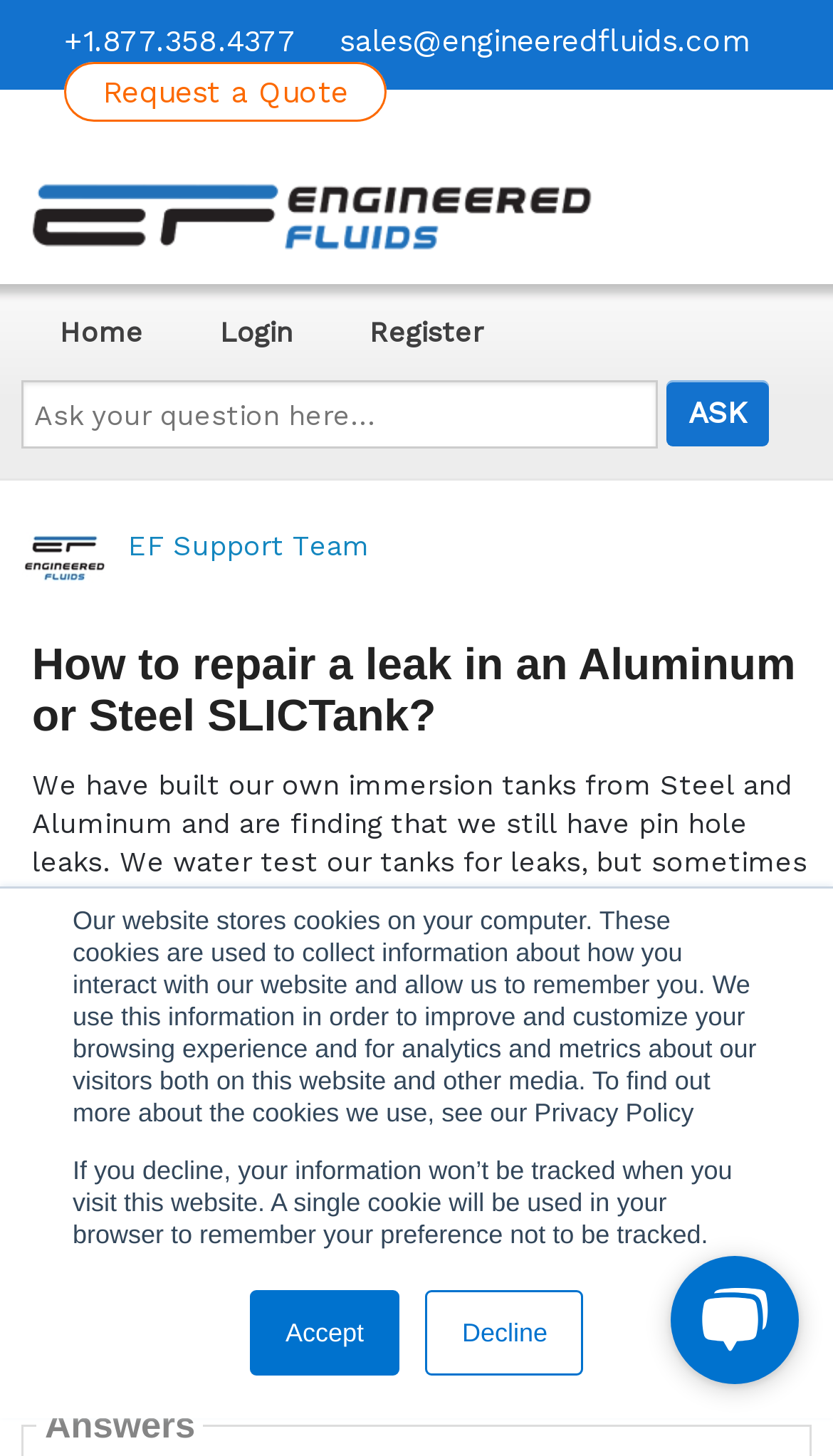Determine the bounding box coordinates of the element's region needed to click to follow the instruction: "Ask a question". Provide these coordinates as four float numbers between 0 and 1, formatted as [left, top, right, bottom].

[0.801, 0.261, 0.924, 0.306]